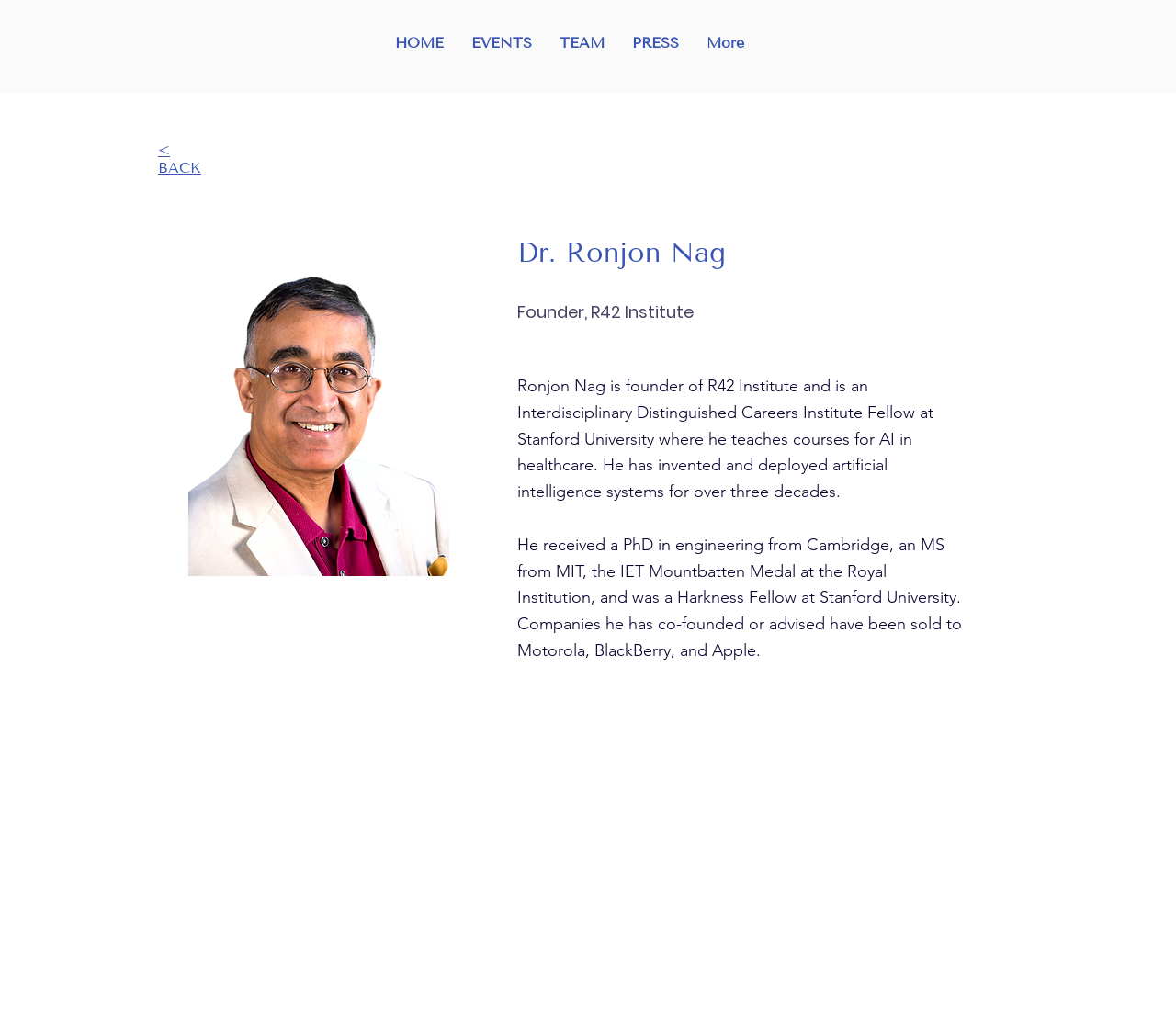Use a single word or phrase to answer the question: What is the name of the medal Dr. Ronjon Nag received at the Royal Institution?

IET Mountbatten Medal